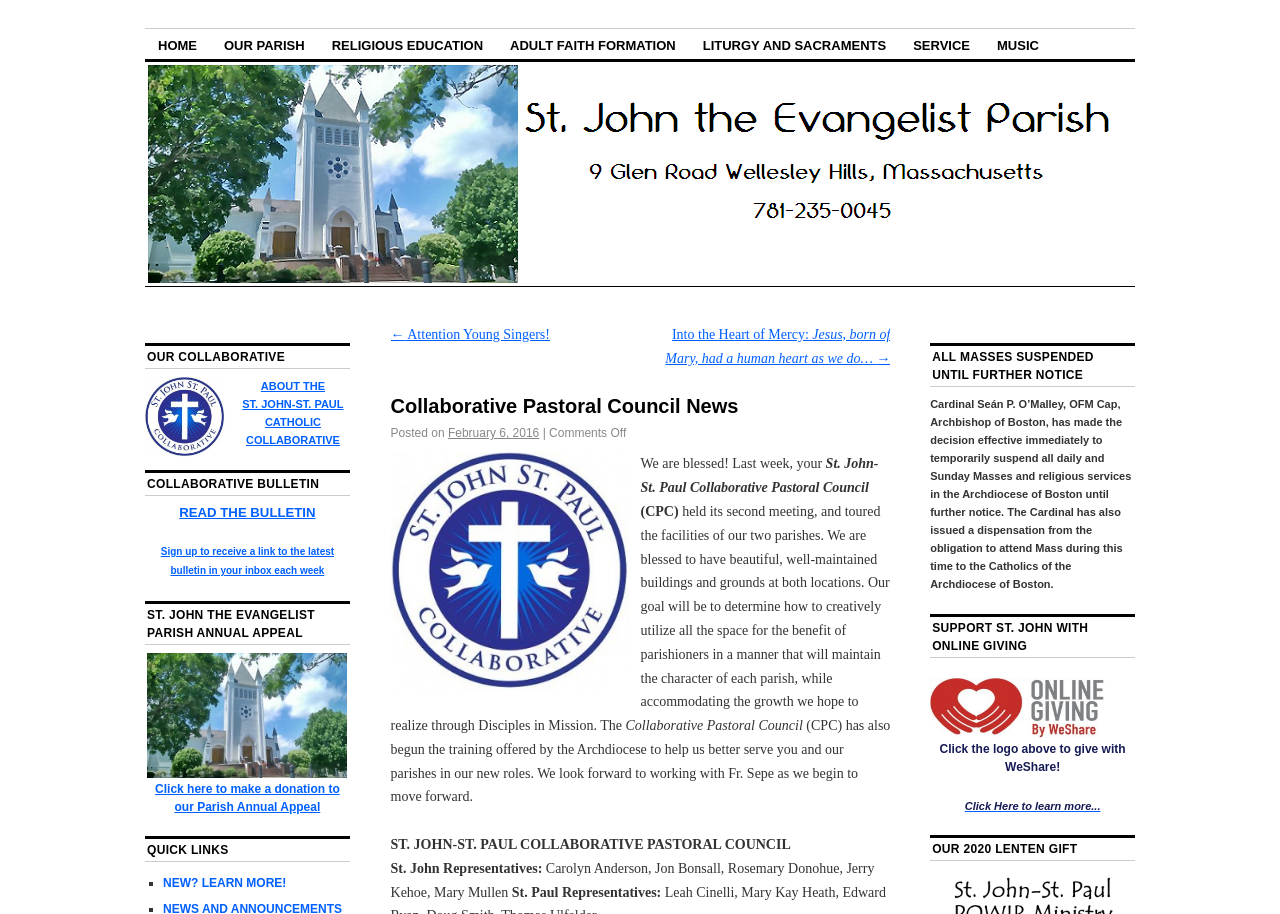Determine the bounding box coordinates for the area that needs to be clicked to fulfill this task: "Click HOME". The coordinates must be given as four float numbers between 0 and 1, i.e., [left, top, right, bottom].

[0.113, 0.033, 0.164, 0.065]